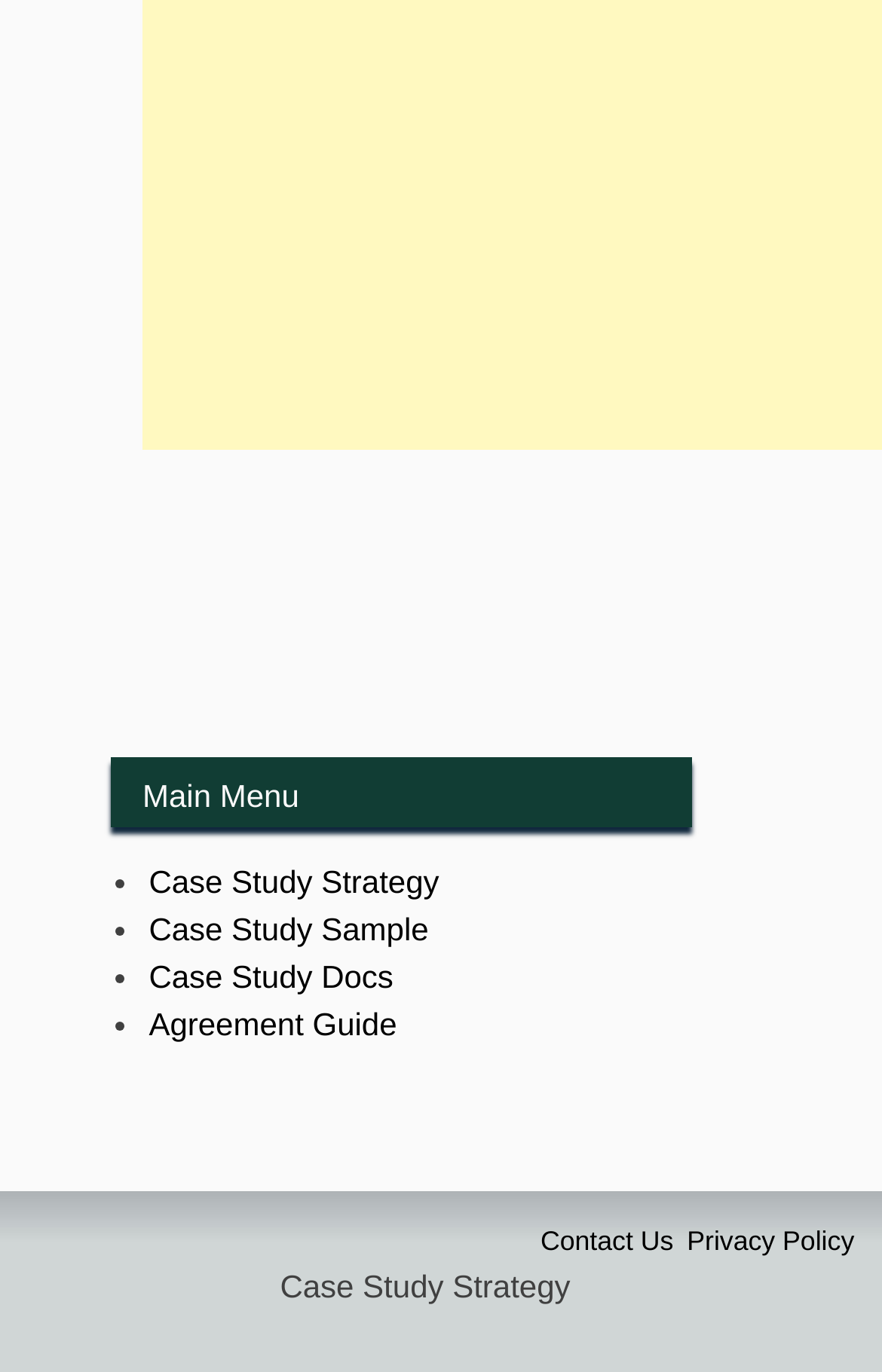Determine the bounding box for the described HTML element: "Agreement Guide". Ensure the coordinates are four float numbers between 0 and 1 in the format [left, top, right, bottom].

[0.169, 0.733, 0.45, 0.759]